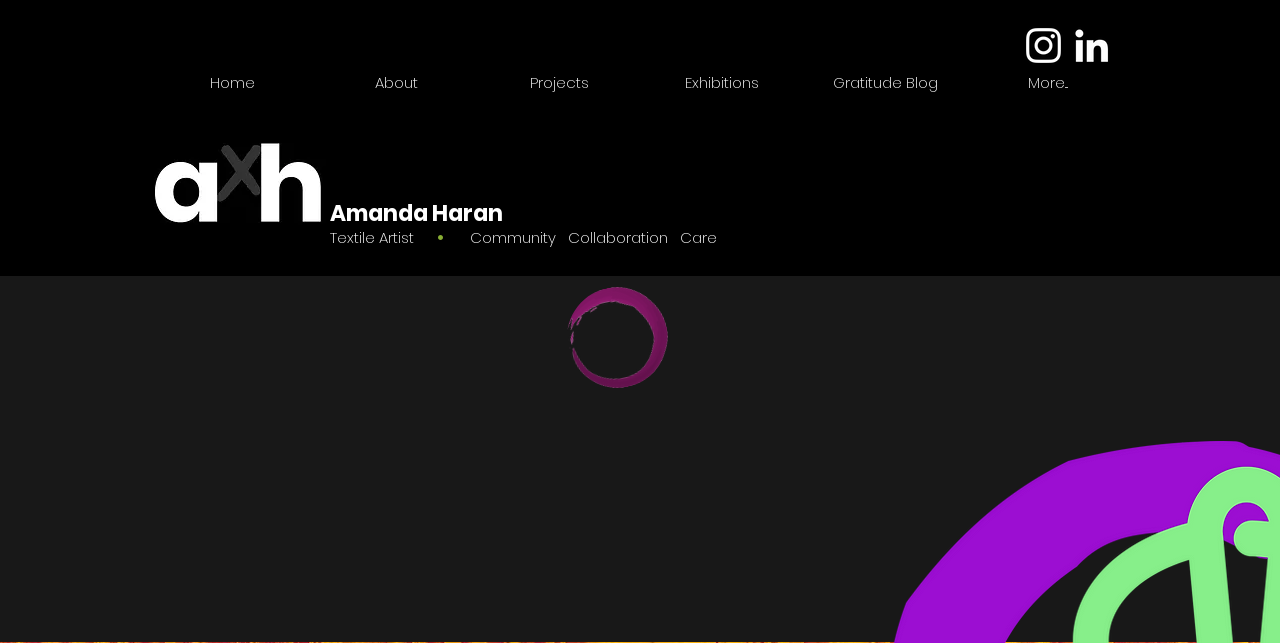Please give the bounding box coordinates of the area that should be clicked to fulfill the following instruction: "Visit Amanda Haran's Instagram". The coordinates should be in the format of four float numbers from 0 to 1, i.e., [left, top, right, bottom].

[0.797, 0.034, 0.834, 0.107]